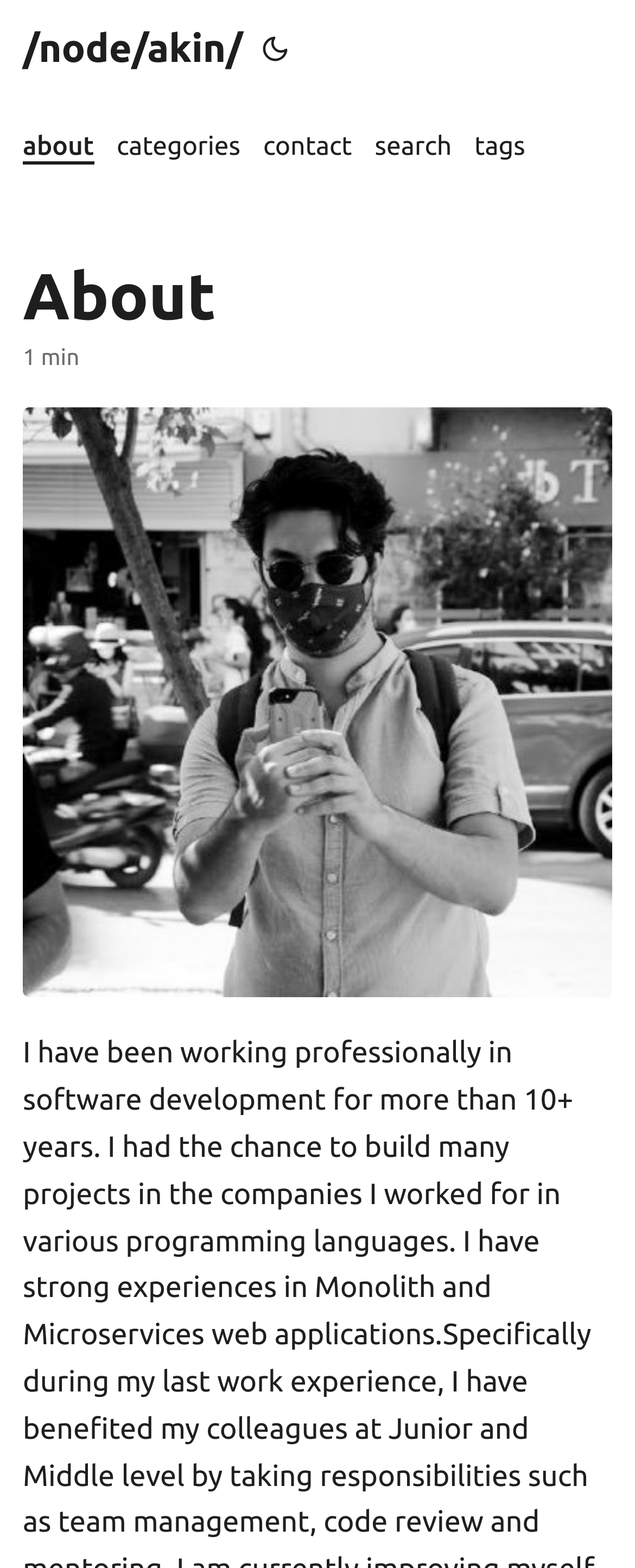Provide a one-word or brief phrase answer to the question:
What is the shortcut for the search link?

Alt+/